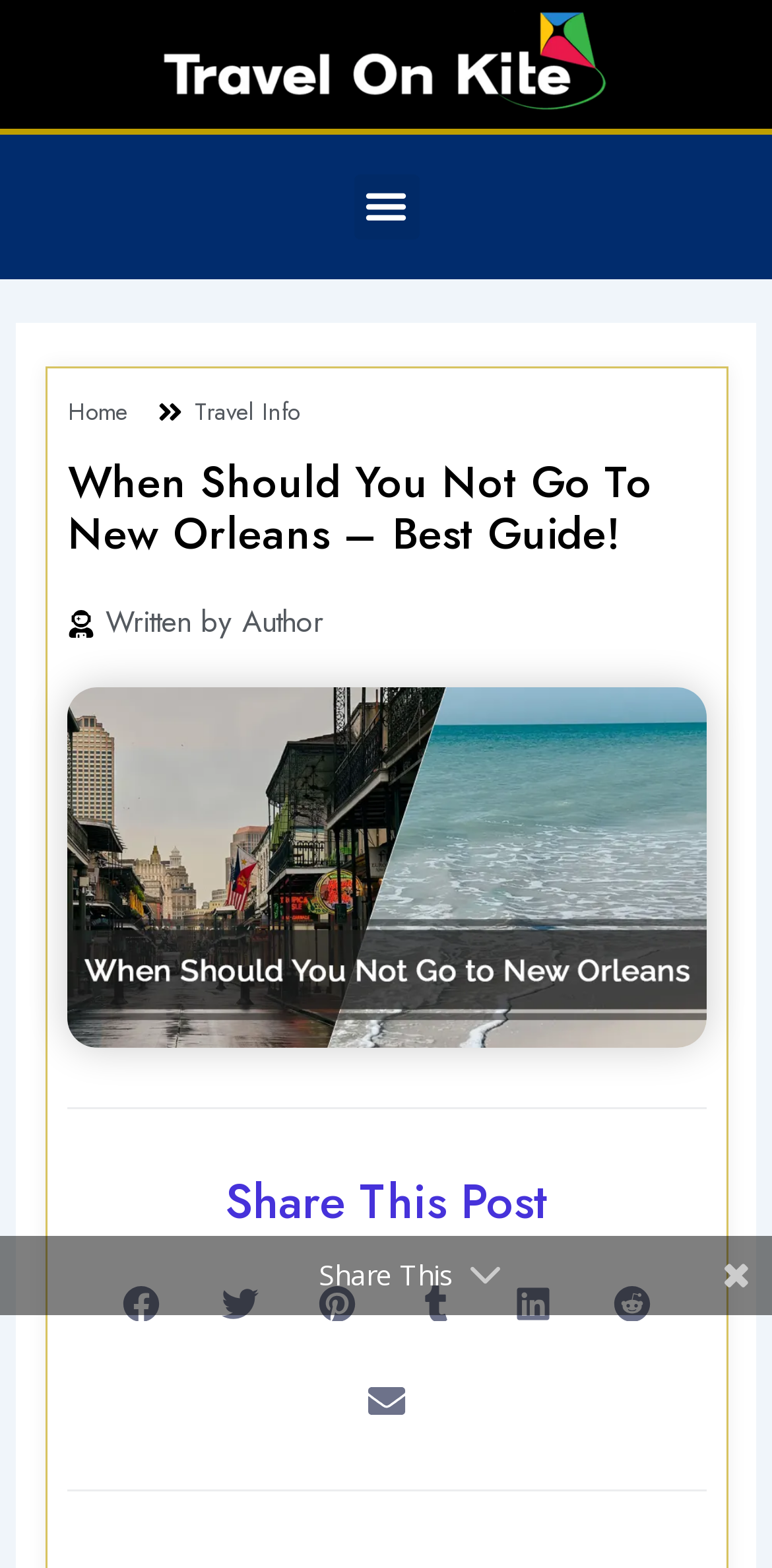Determine the bounding box coordinates of the clickable region to execute the instruction: "Toggle the Menu". The coordinates should be four float numbers between 0 and 1, denoted as [left, top, right, bottom].

[0.458, 0.111, 0.542, 0.153]